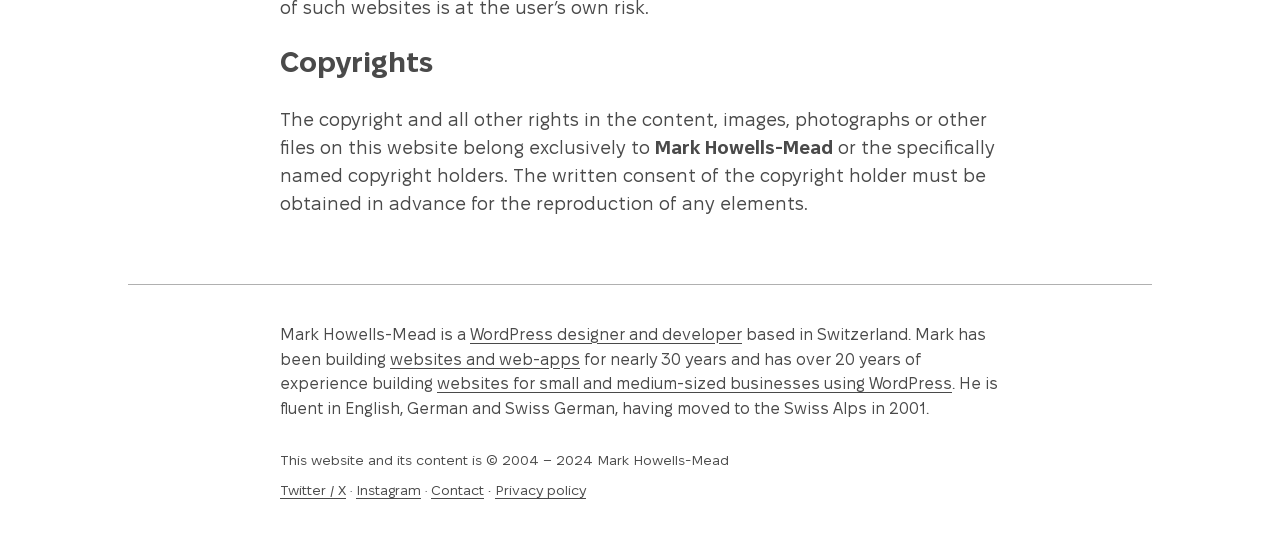What languages is Mark Howells-Mead fluent in?
Please utilize the information in the image to give a detailed response to the question.

The answer can be found in the StaticText element with the text 'He is fluent in English, German and Swiss German, having moved to the Swiss Alps in 2001'.